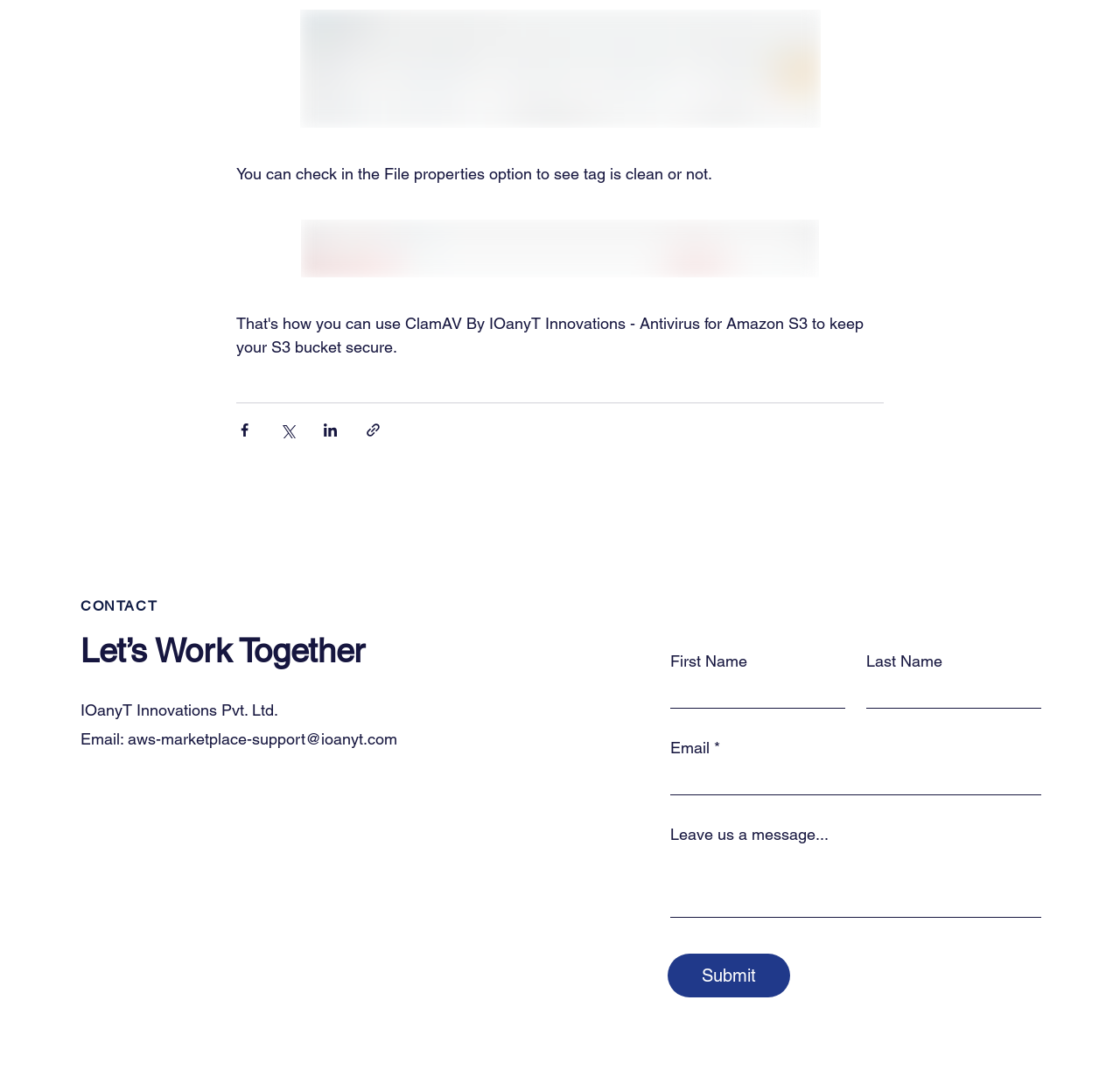Identify the bounding box coordinates for the region of the element that should be clicked to carry out the instruction: "Check the CONTACT information". The bounding box coordinates should be four float numbers between 0 and 1, i.e., [left, top, right, bottom].

[0.072, 0.552, 0.354, 0.567]